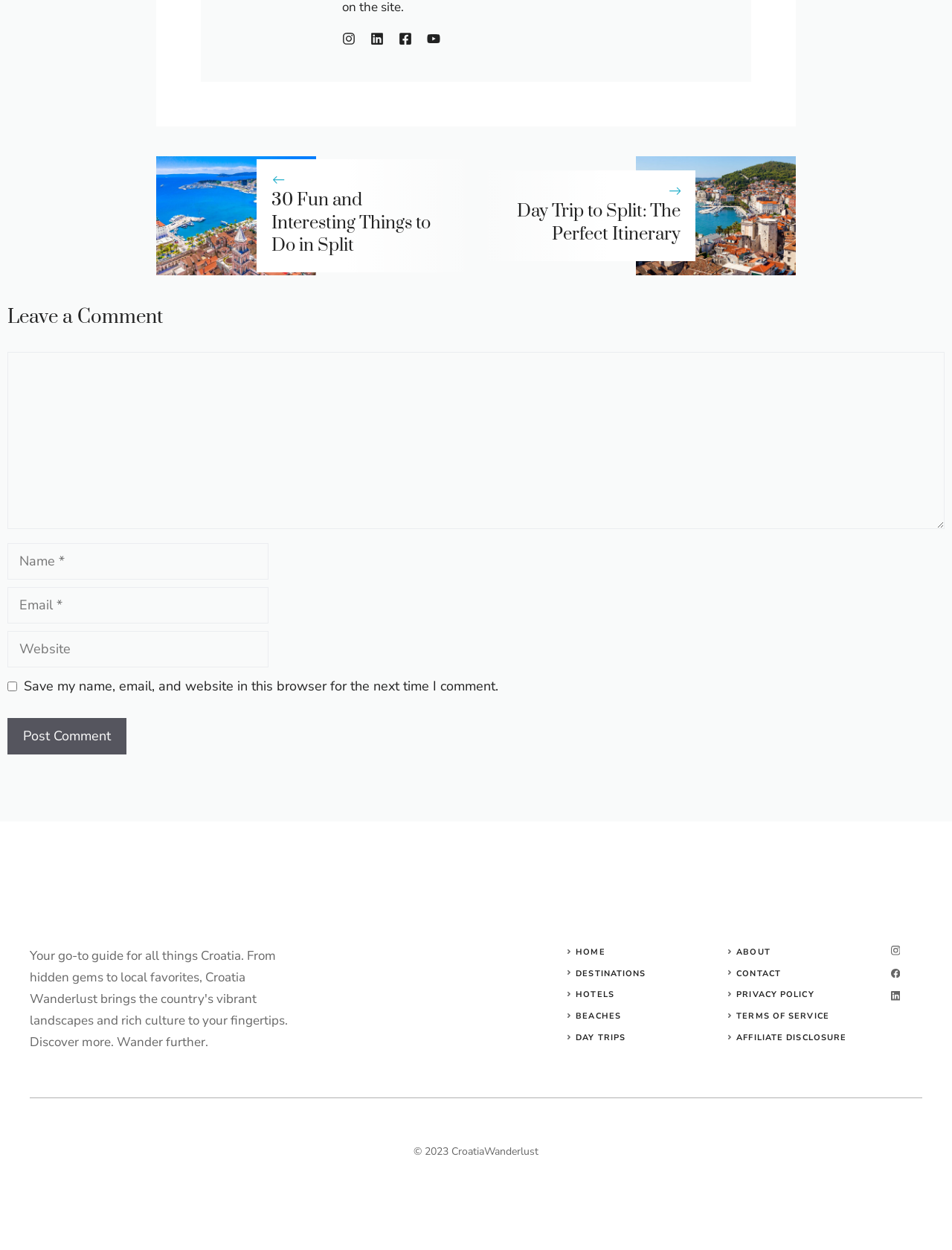Give a concise answer using only one word or phrase for this question:
What is the name of the website?

CroatiaWanderlust